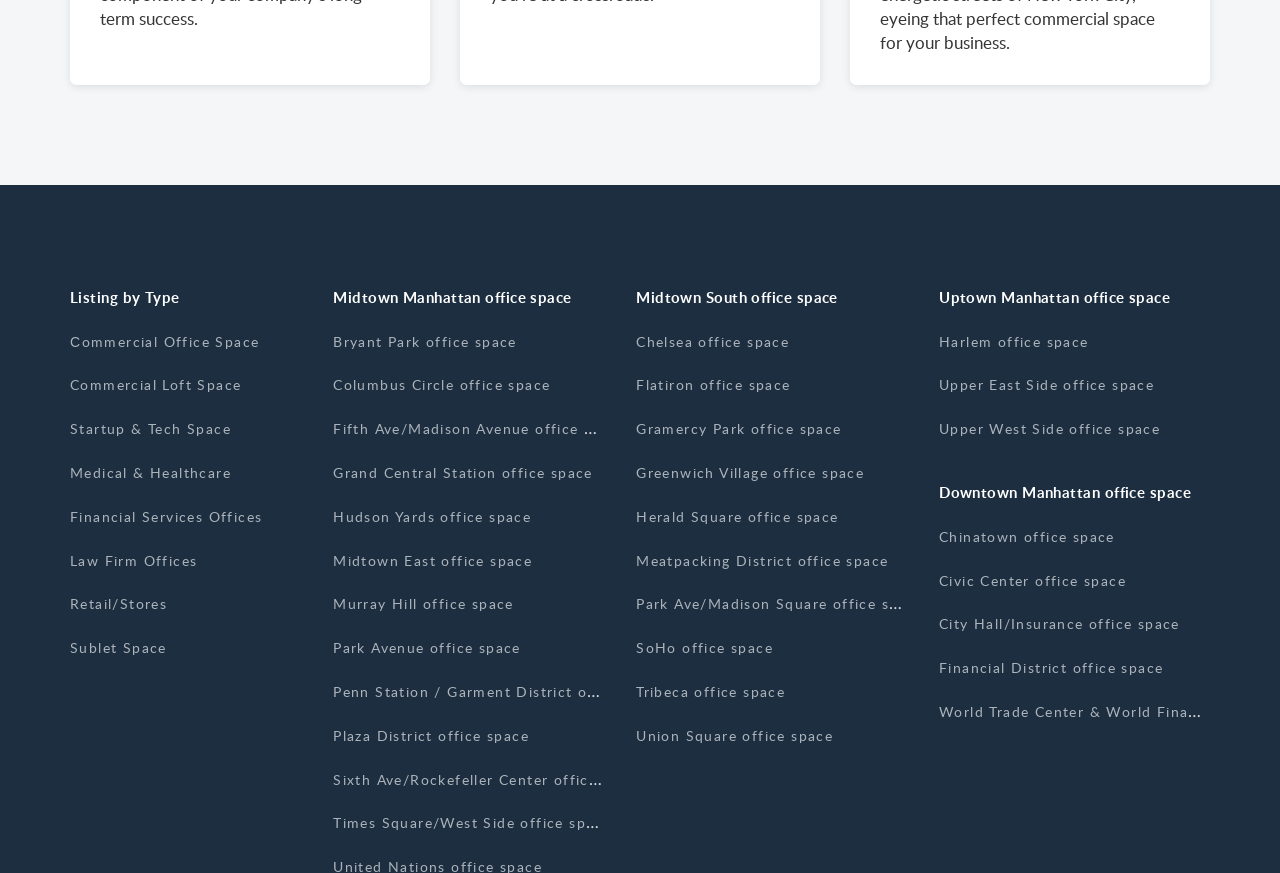Locate the bounding box coordinates of the area where you should click to accomplish the instruction: "Explore Midtown Manhattan office space".

[0.26, 0.329, 0.447, 0.353]